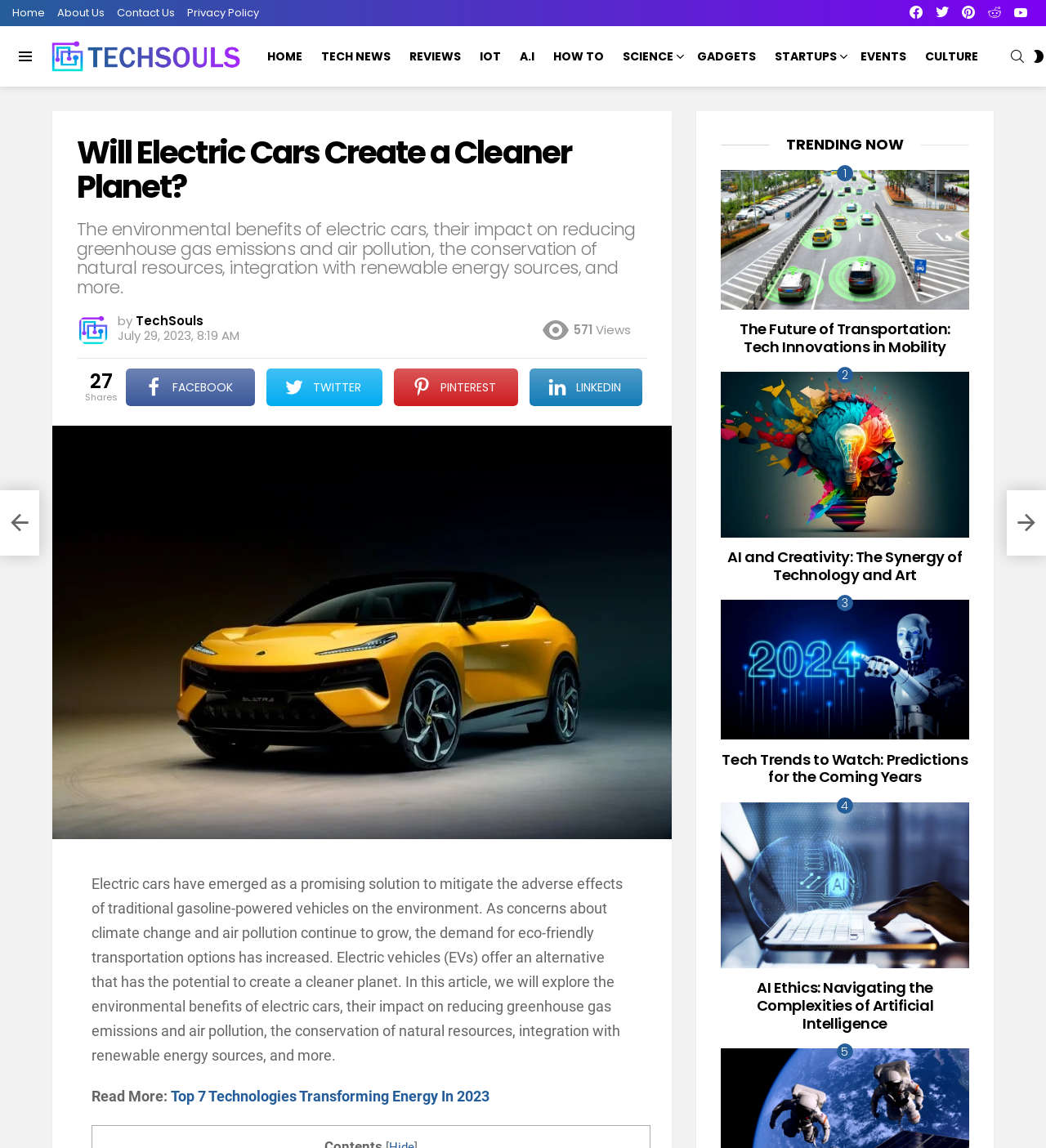Look at the image and write a detailed answer to the question: 
How many trending articles are there on the webpage?

I counted the number of trending articles on the webpage and found four articles, namely 'The Future of Transportation: Tech Innovations in Mobility', 'AI and Creativity: The Synergy of Technology and Art', 'Tech Trends to Watch: Predictions for the Coming Years', and 'AI Ethics: Navigating the Complexities of Artificial Intelligence'.